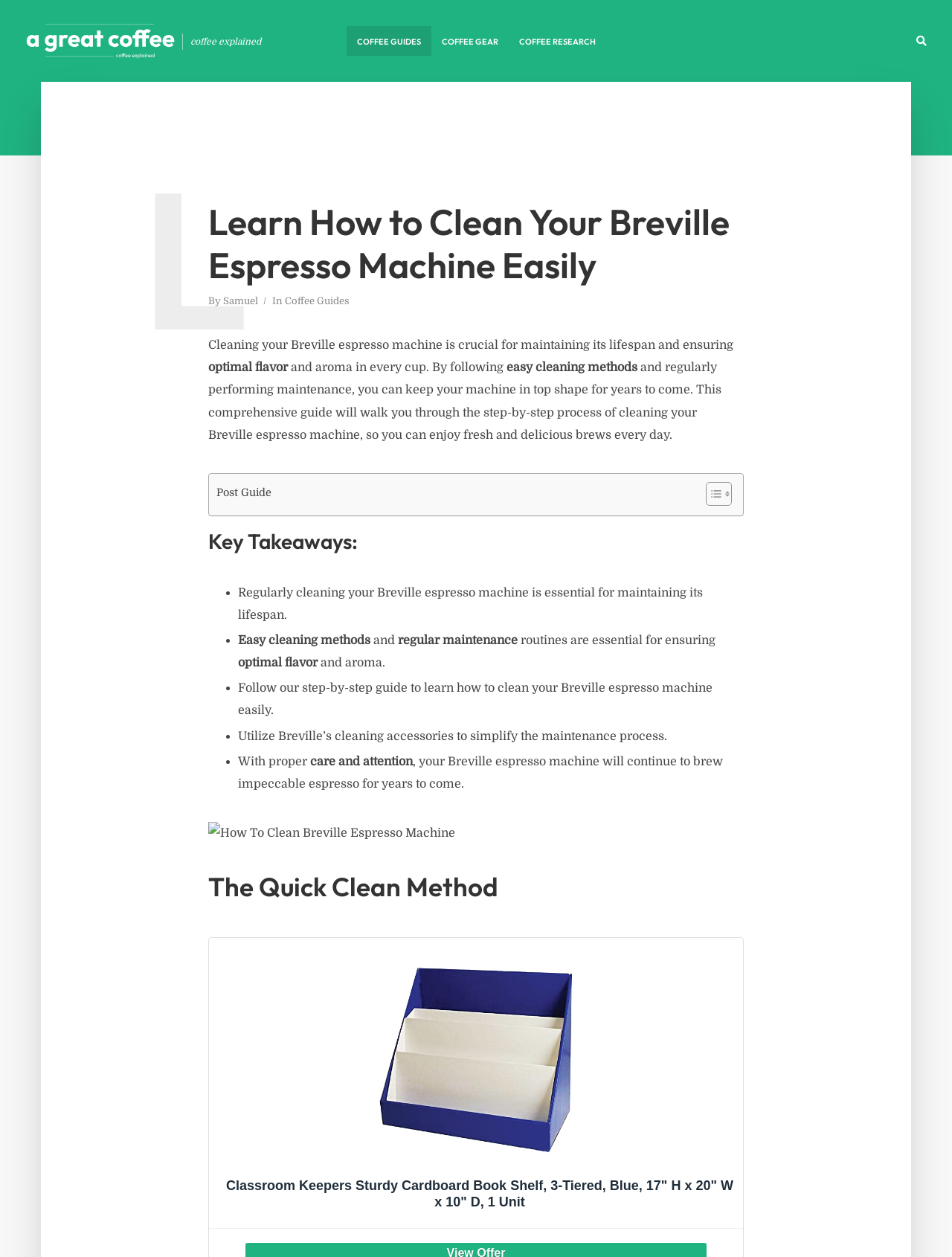Please find and give the text of the main heading on the webpage.

Learn How to Clean Your Breville Espresso Machine Easily